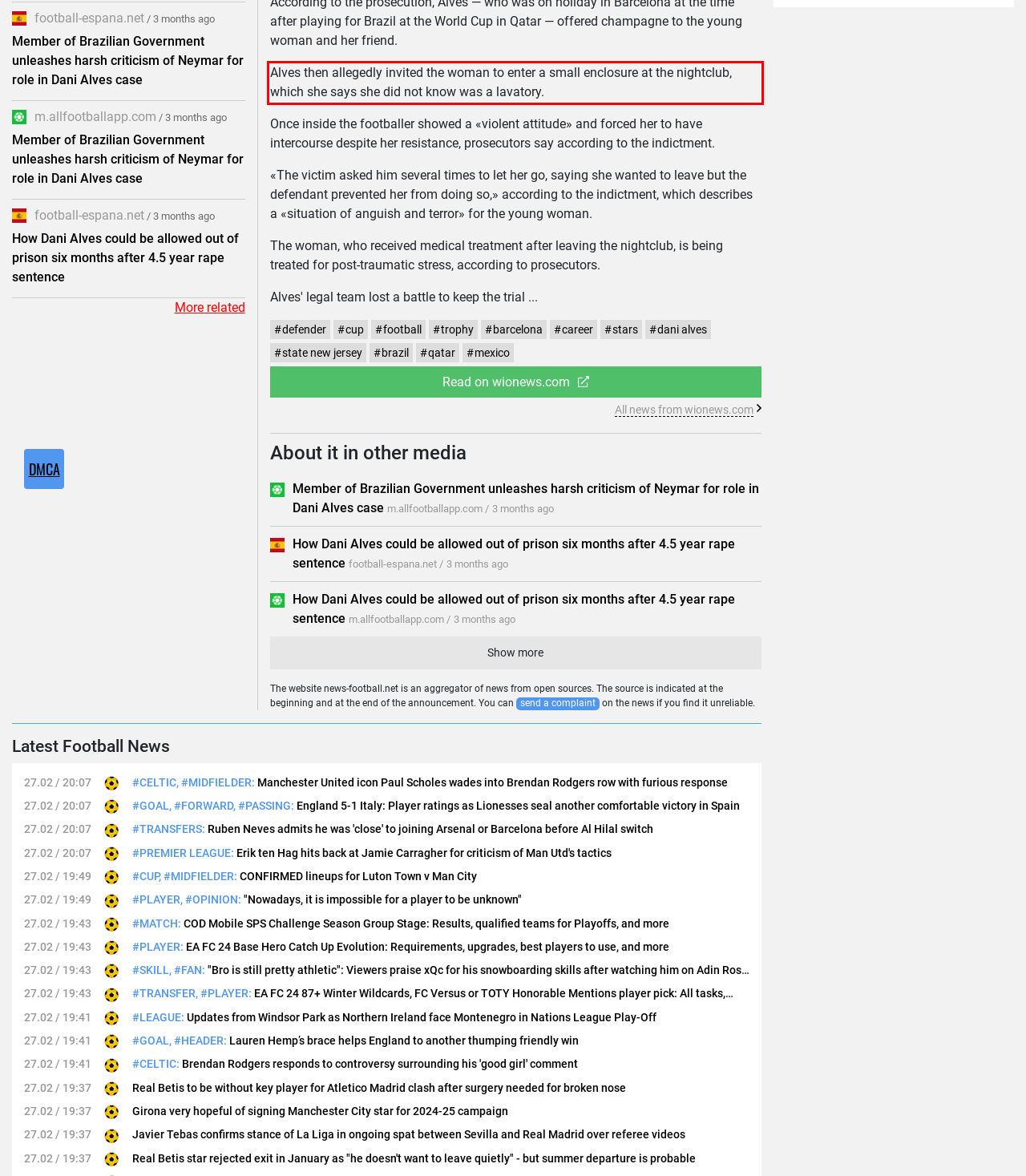You have a screenshot of a webpage with a red bounding box. Identify and extract the text content located inside the red bounding box.

Alves then allegedly invited the woman to enter a small enclosure at the nightclub, which she says she did not know was a lavatory.